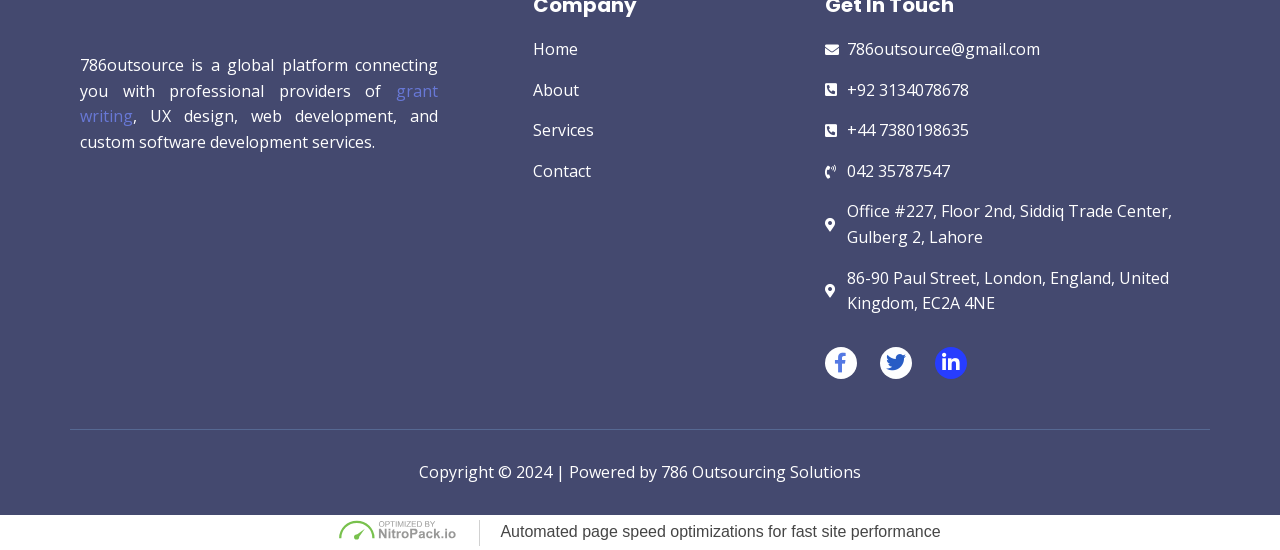How many phone numbers are listed on the webpage?
Based on the image, answer the question with as much detail as possible.

There are four phone numbers listed on the webpage, which are +92 3134078678, +44 7380198635, 042 35787547, and an unmentioned number.